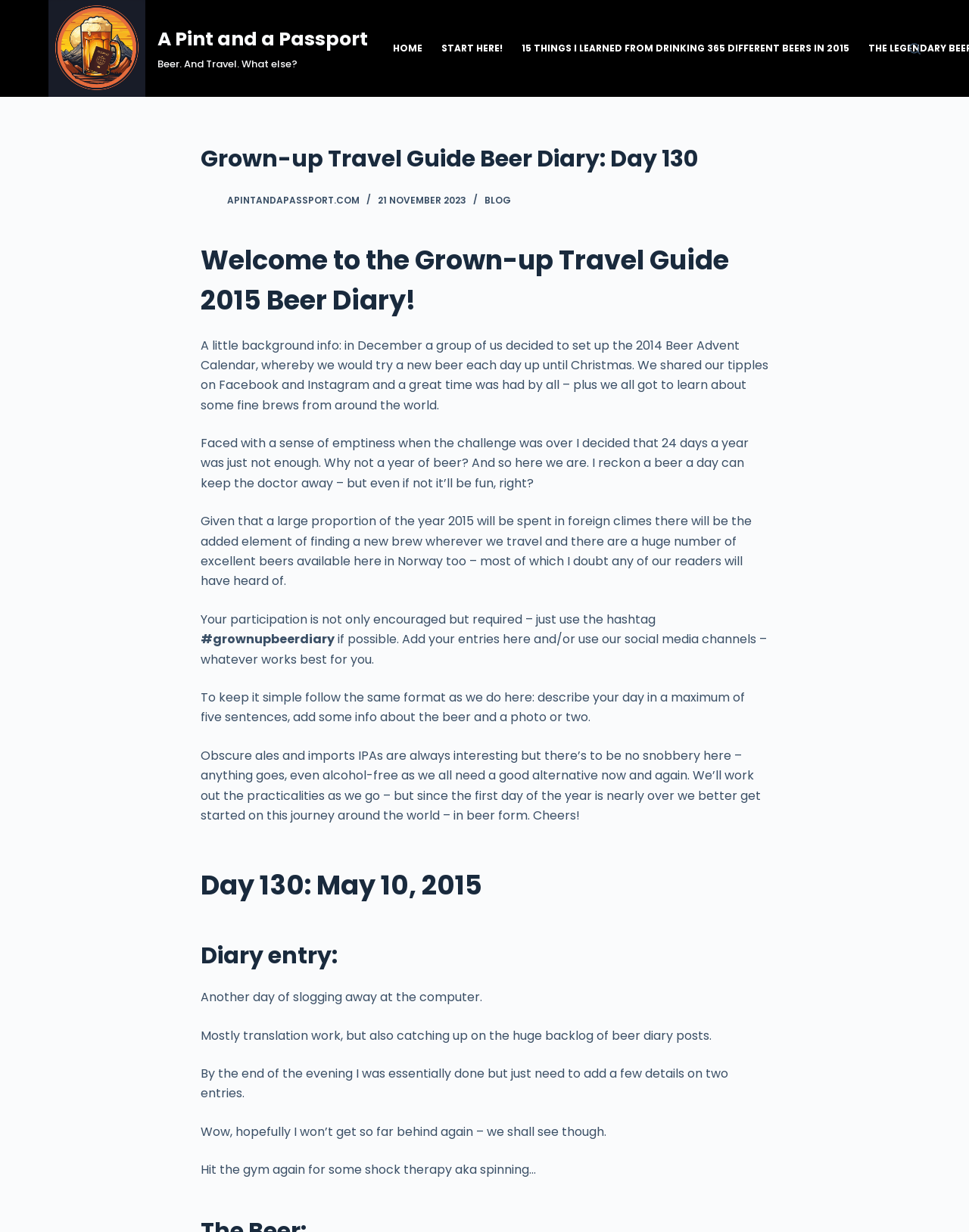How many sentences are allowed to describe the day in the diary?
Using the information from the image, answer the question thoroughly.

I found the answer by reading the instructions for participating in the beer diary, where it says 'describe your day in a maximum of five sentences'.